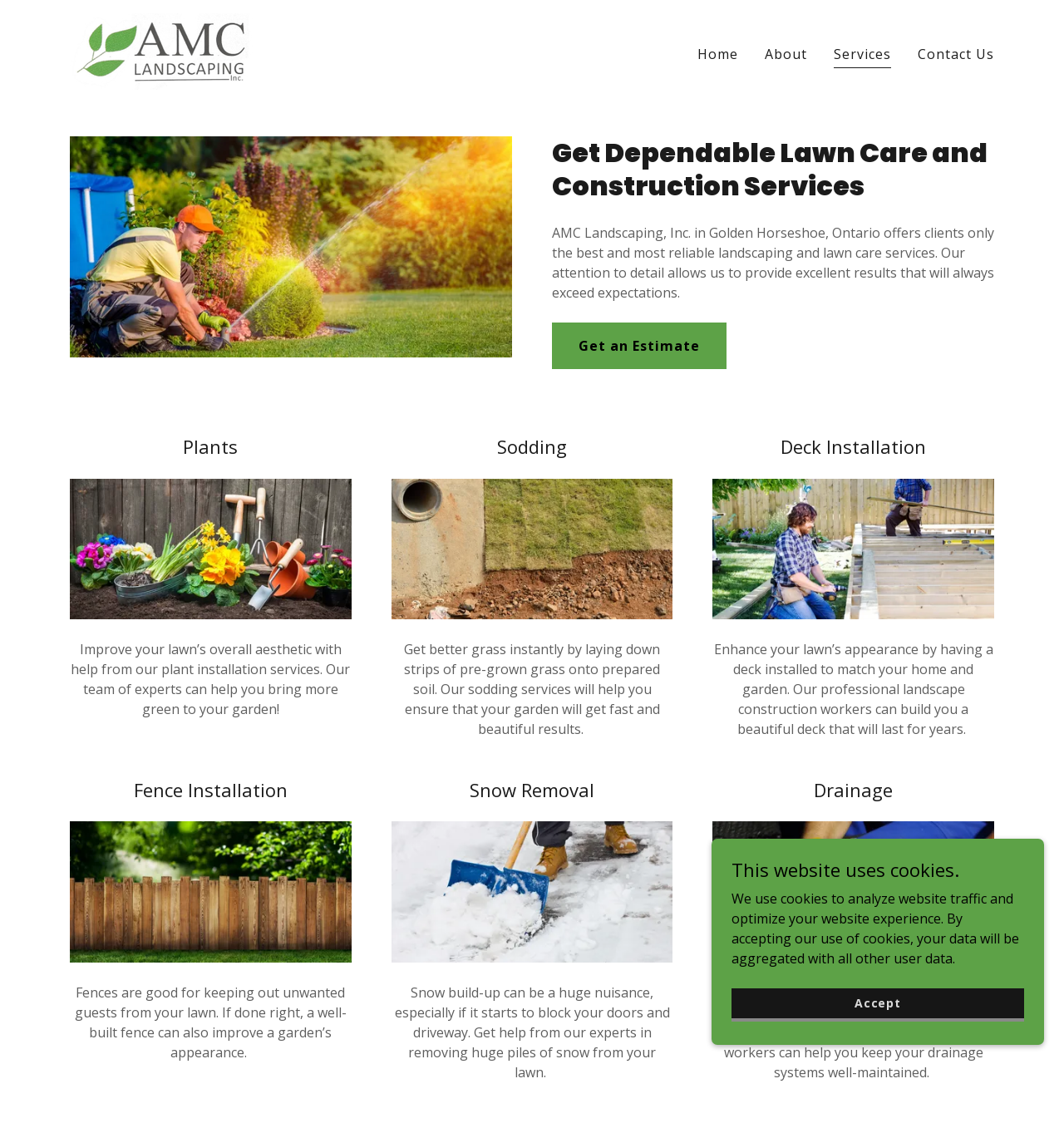Can you find the bounding box coordinates for the element to click on to achieve the instruction: "Learn more about 'Deck Installation' services"?

[0.67, 0.386, 0.934, 0.406]